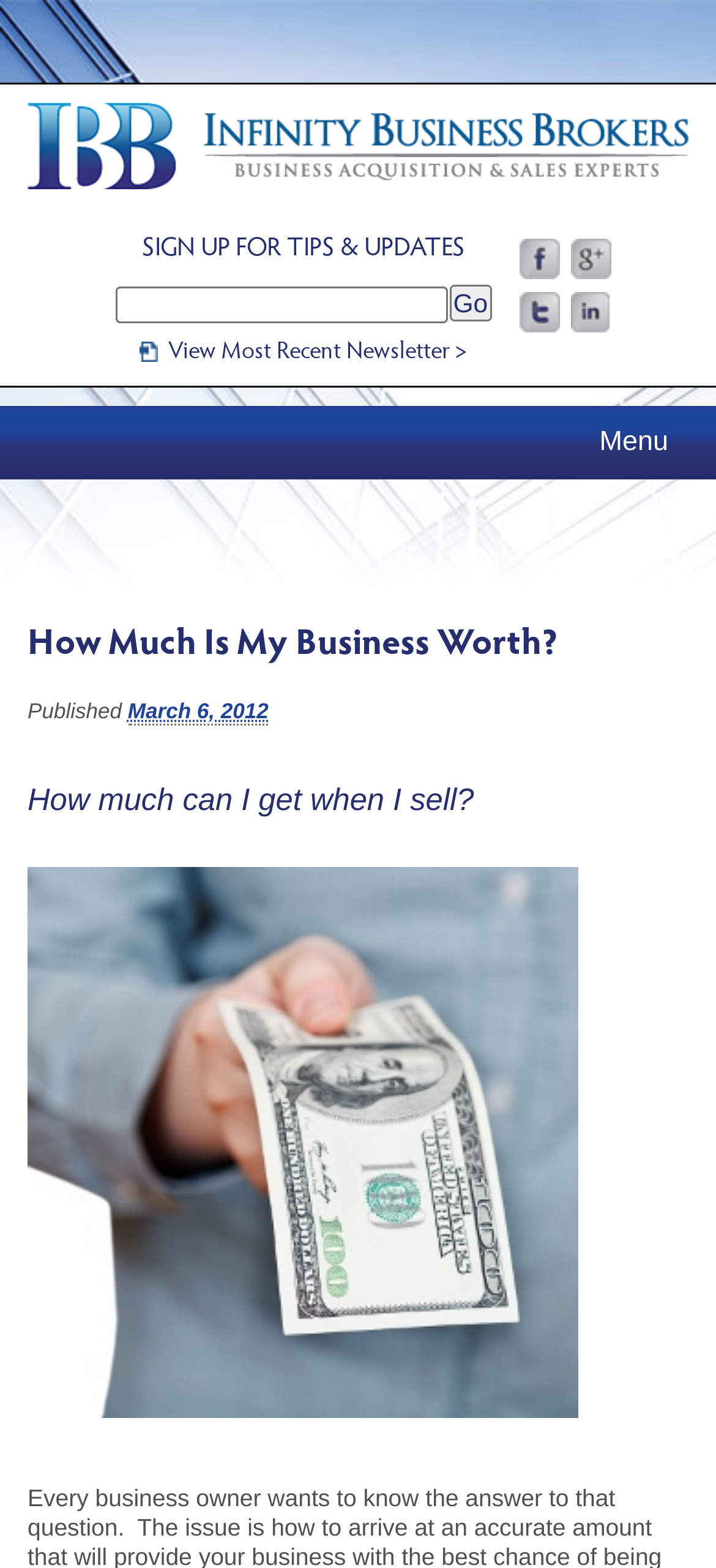What is the purpose of the textbox?
Using the image provided, answer with just one word or phrase.

To input information